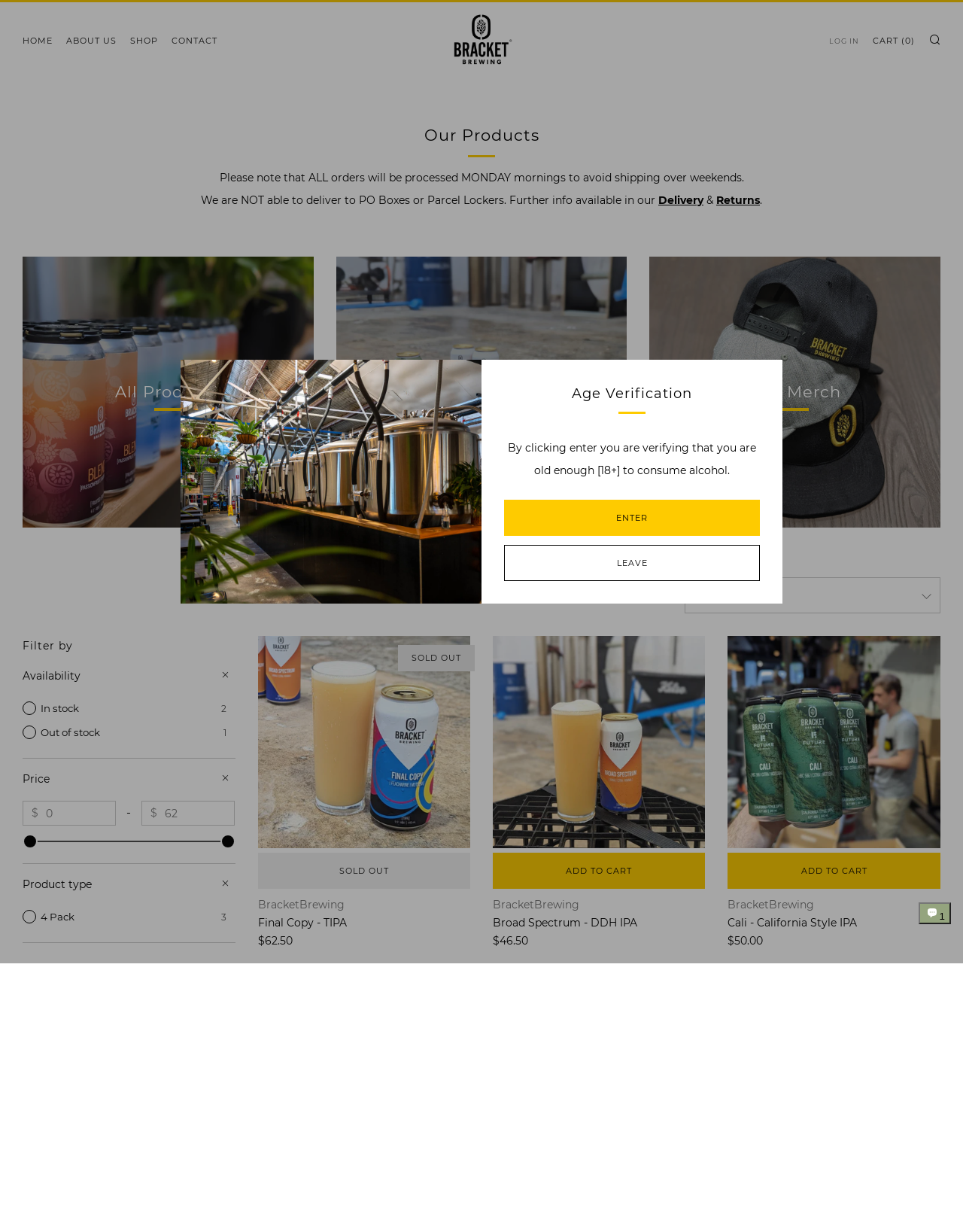Pinpoint the bounding box coordinates of the area that should be clicked to complete the following instruction: "Filter by availability". The coordinates must be given as four float numbers between 0 and 1, i.e., [left, top, right, bottom].

[0.023, 0.54, 0.244, 0.558]